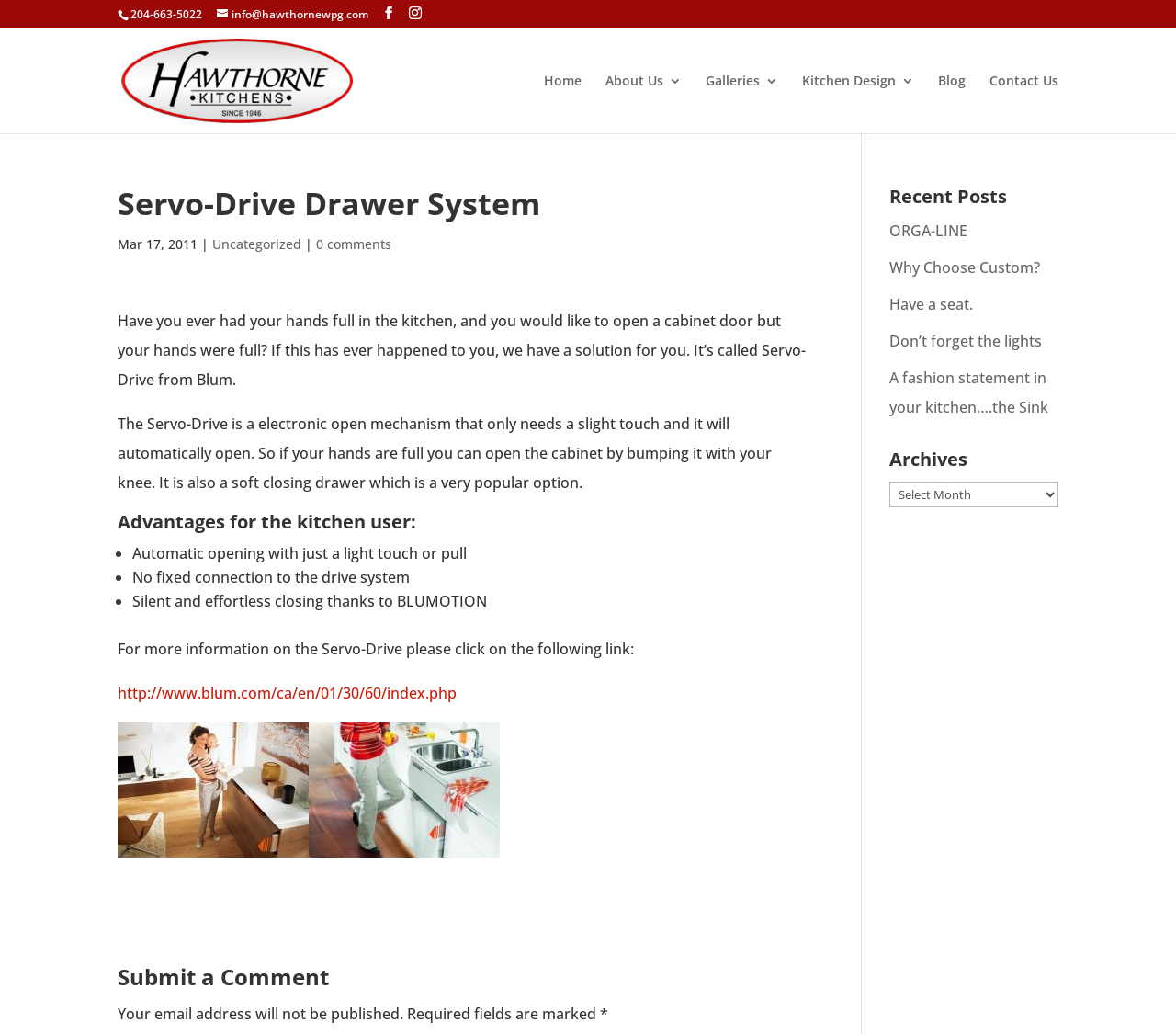Locate the bounding box coordinates of the element you need to click to accomplish the task described by this instruction: "Submit a comment".

[0.1, 0.934, 0.689, 0.966]